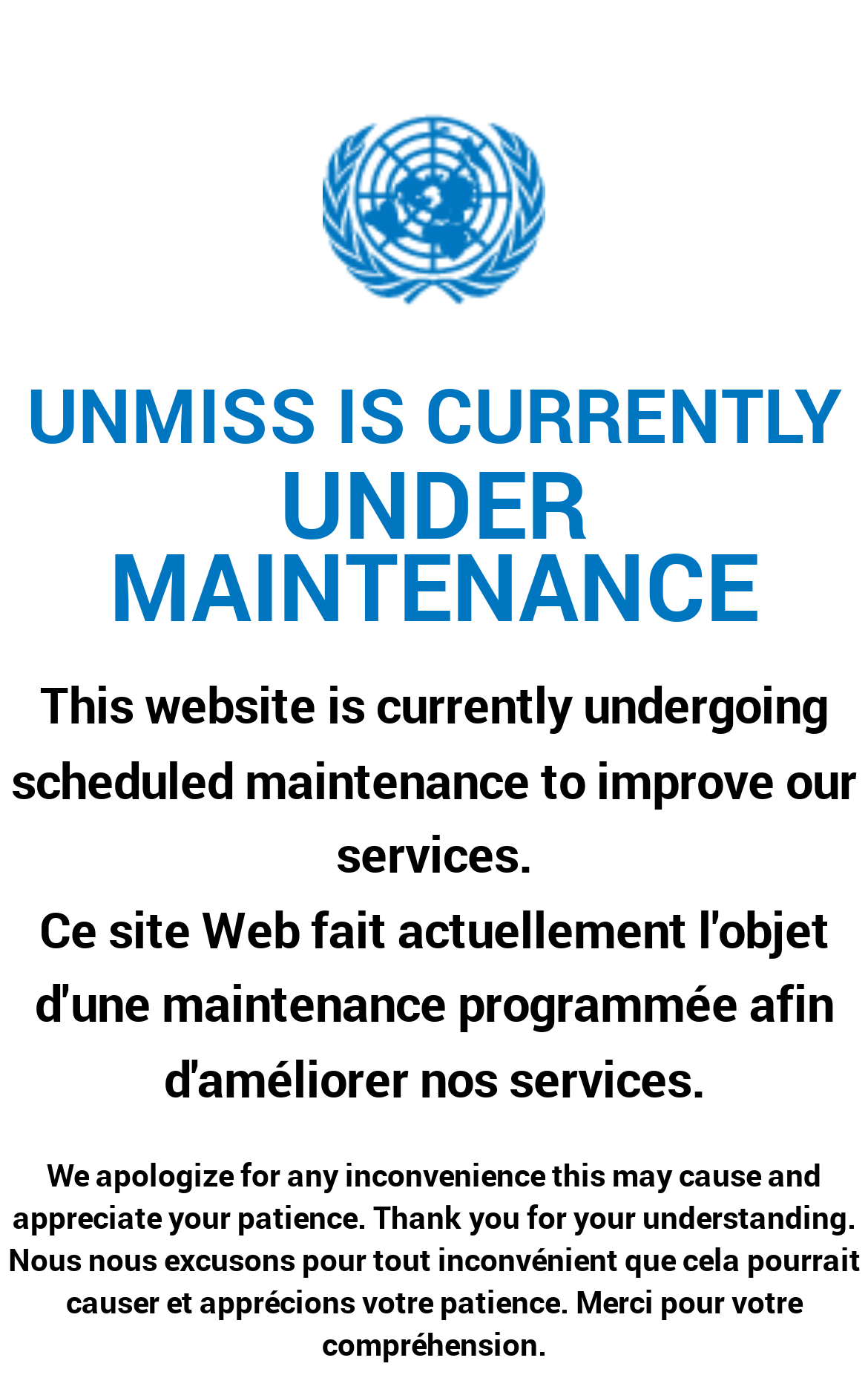Use one word or a short phrase to answer the question provided: 
What is the current status of the website?

Under maintenance